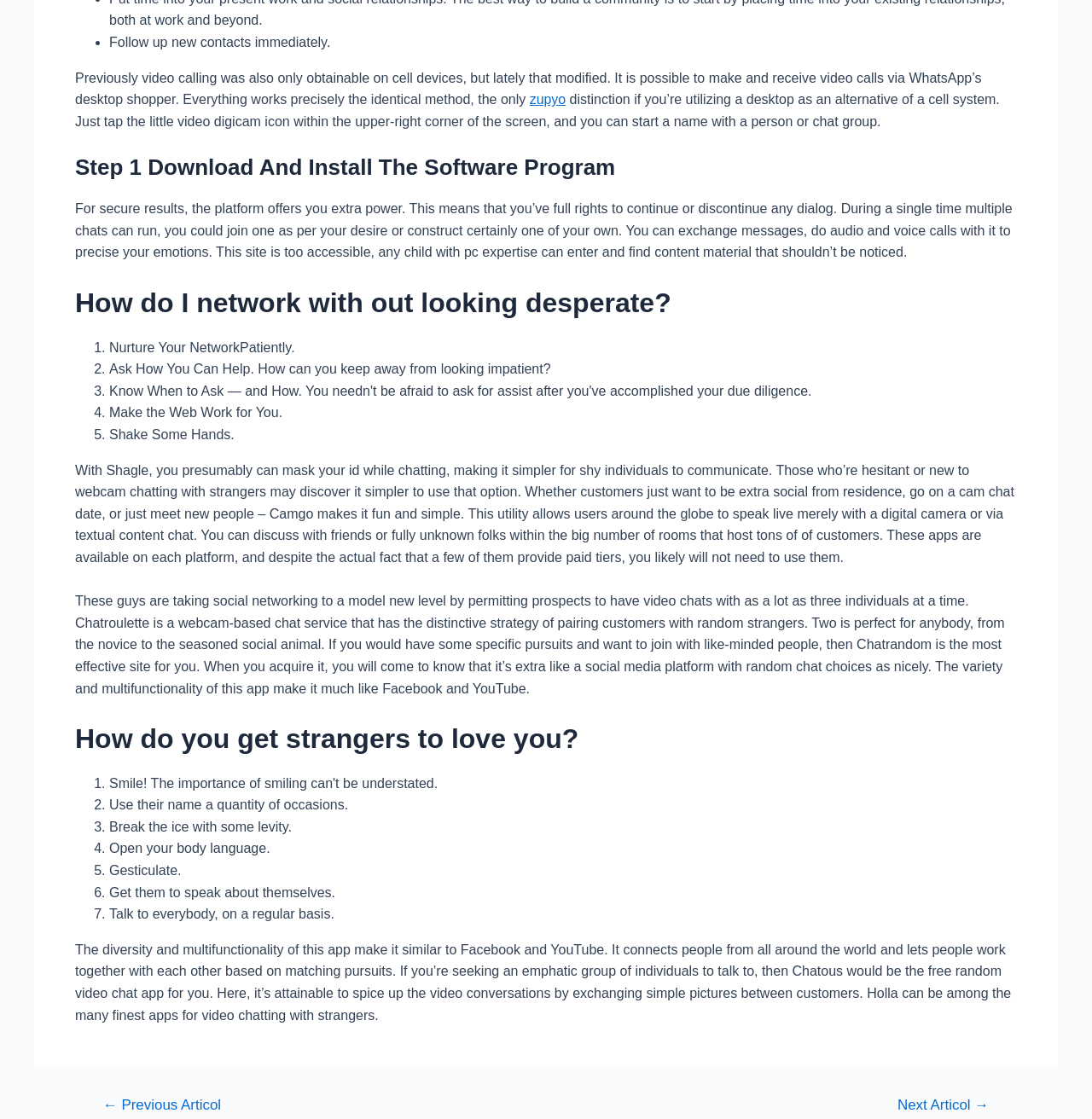Based on the element description: "Next Articol →", identify the UI element and provide its bounding box coordinates. Use four float numbers between 0 and 1, [left, top, right, bottom].

[0.801, 0.981, 0.926, 0.994]